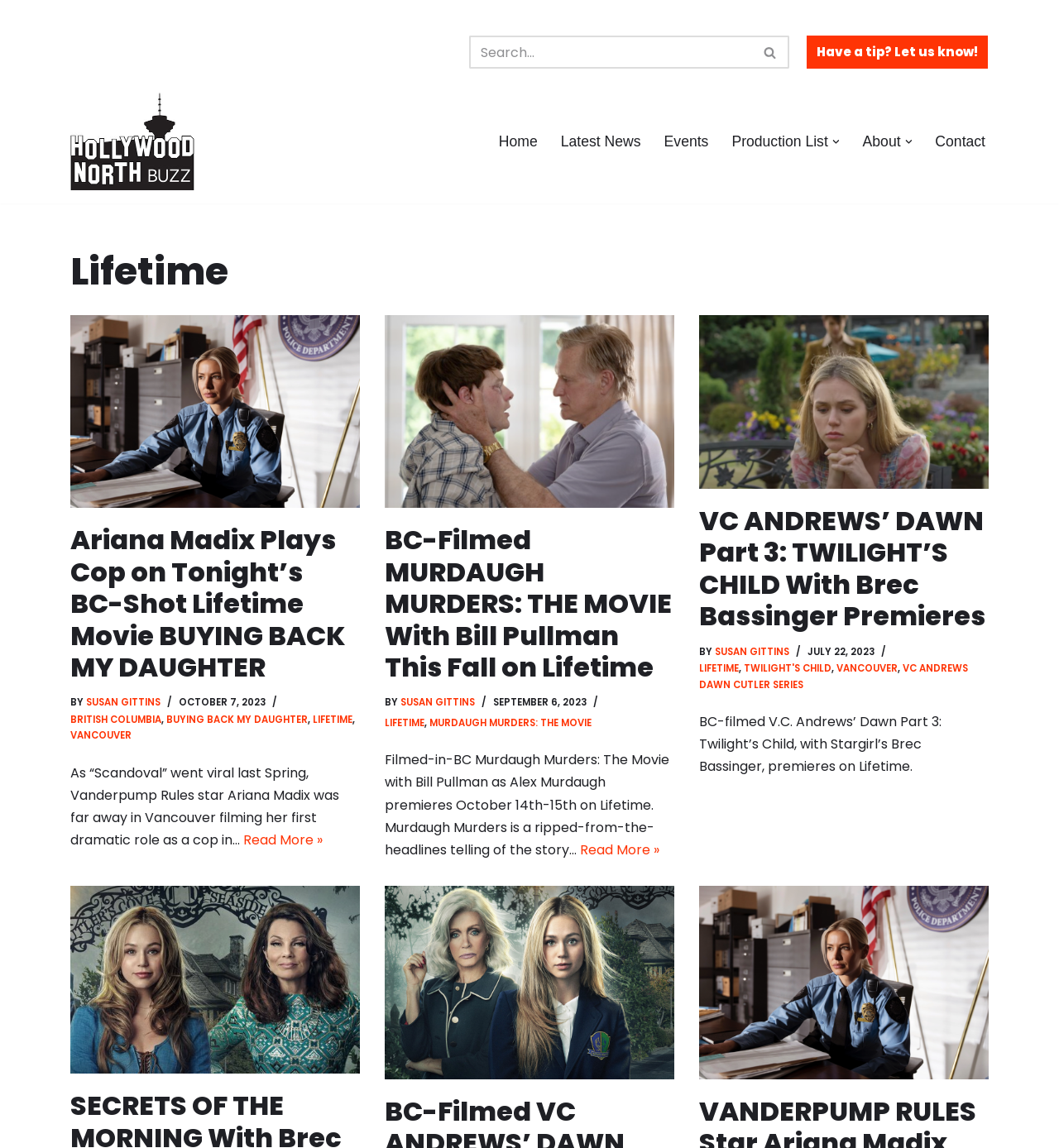Locate the bounding box coordinates of the element's region that should be clicked to carry out the following instruction: "Search for something". The coordinates need to be four float numbers between 0 and 1, i.e., [left, top, right, bottom].

[0.443, 0.031, 0.745, 0.06]